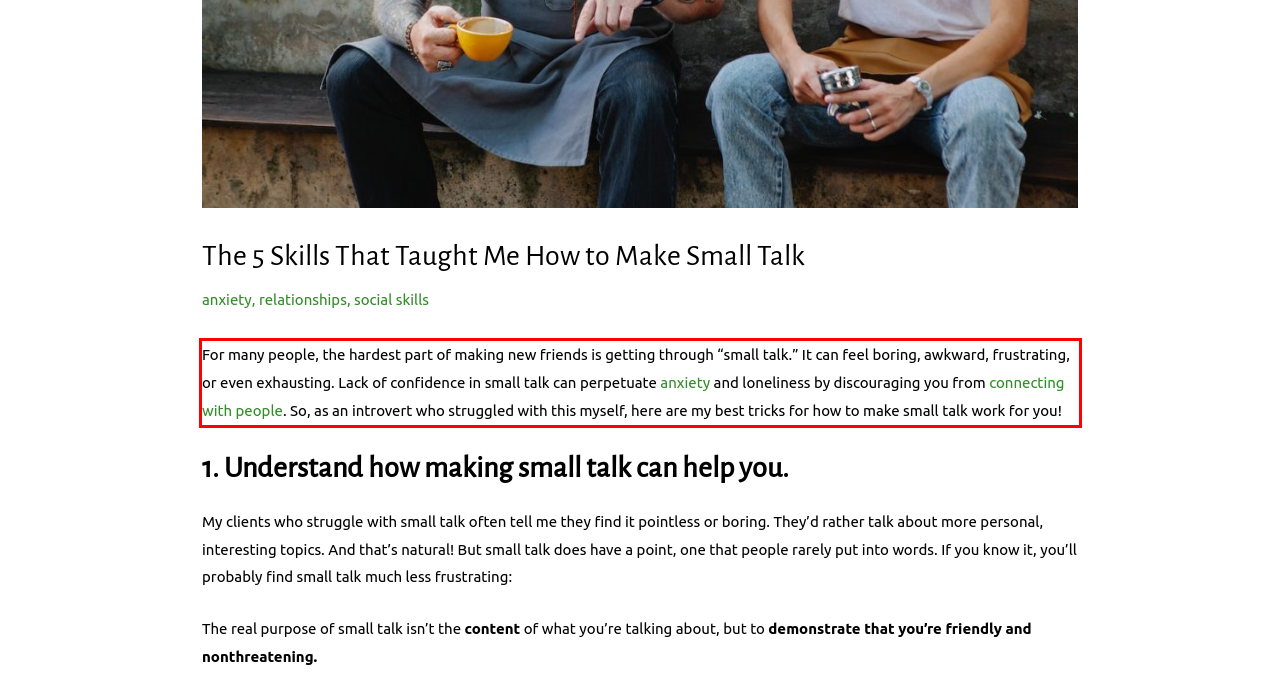Review the screenshot of the webpage and recognize the text inside the red rectangle bounding box. Provide the extracted text content.

For many people, the hardest part of making new friends is getting through “small talk.” It can feel boring, awkward, frustrating, or even exhausting. Lack of confidence in small talk can perpetuate anxiety and loneliness by discouraging you from connecting with people. So, as an introvert who struggled with this myself, here are my best tricks for how to make small talk work for you!